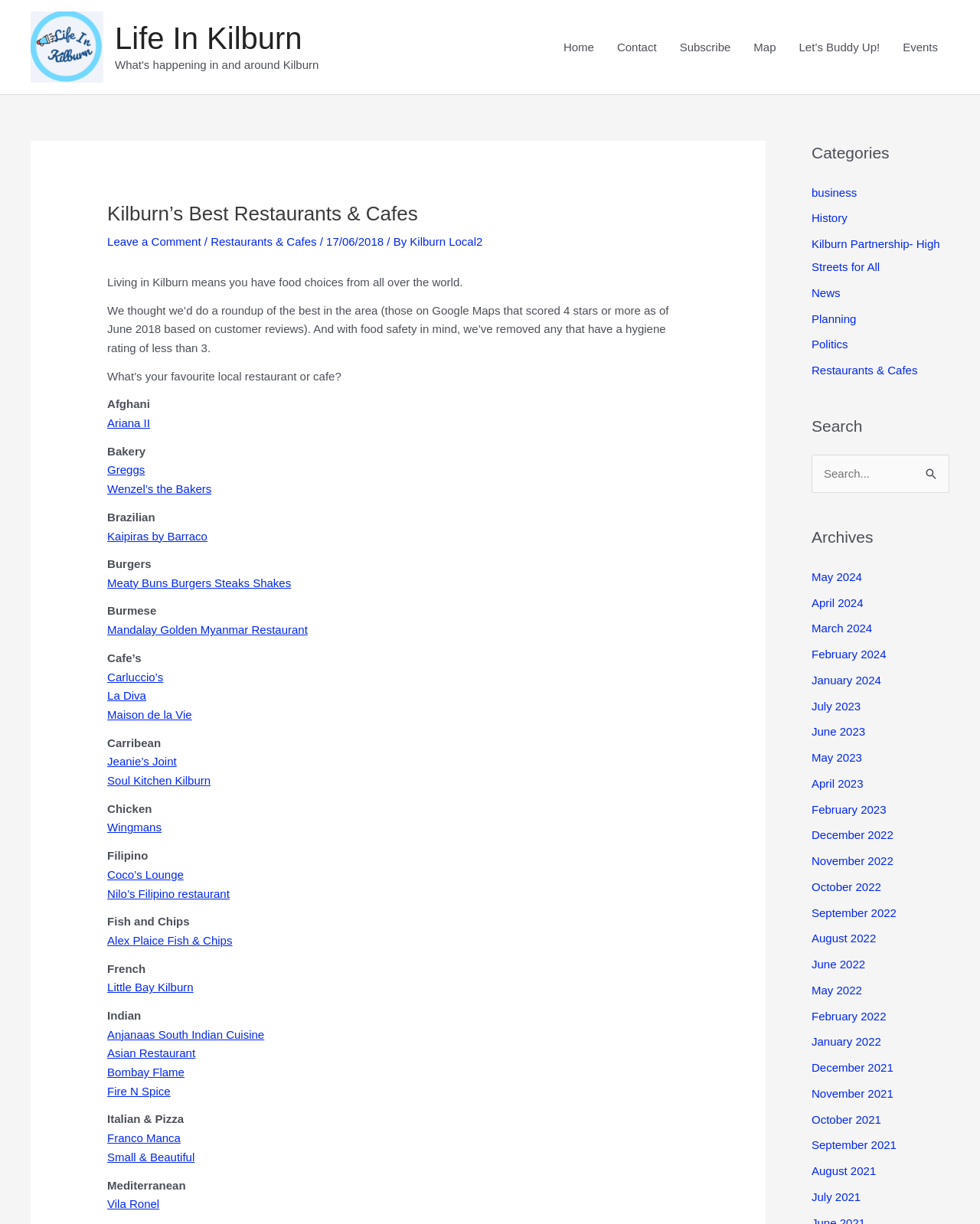Please identify the bounding box coordinates of the element I should click to complete this instruction: 'Contact us via email'. The coordinates should be given as four float numbers between 0 and 1, like this: [left, top, right, bottom].

None